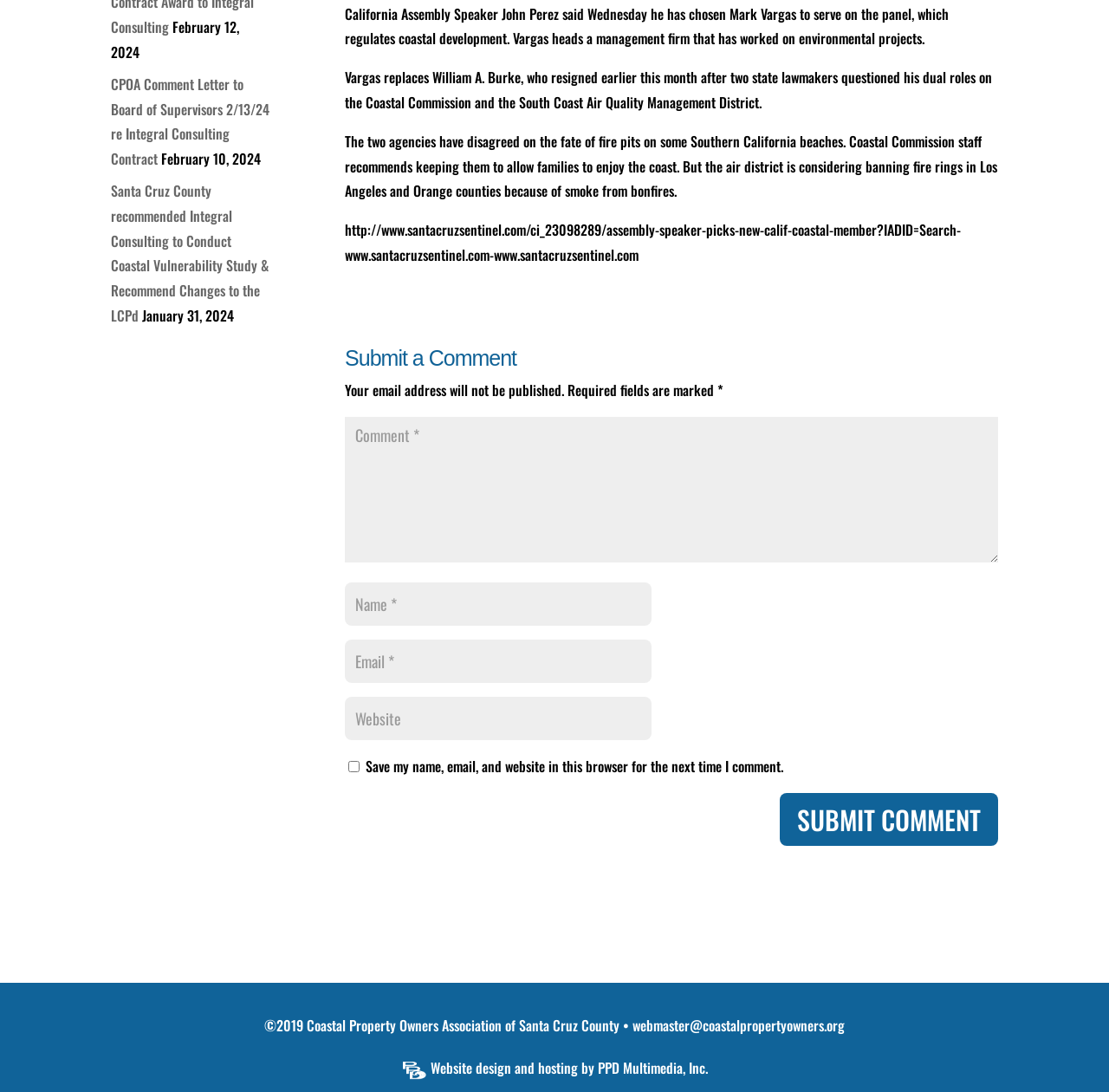Bounding box coordinates should be in the format (top-left x, top-left y, bottom-right x, bottom-right y) and all values should be floating point numbers between 0 and 1. Determine the bounding box coordinate for the UI element described as: input value="Email *" aria-describedby="email-notes" name="email"

[0.311, 0.586, 0.588, 0.626]